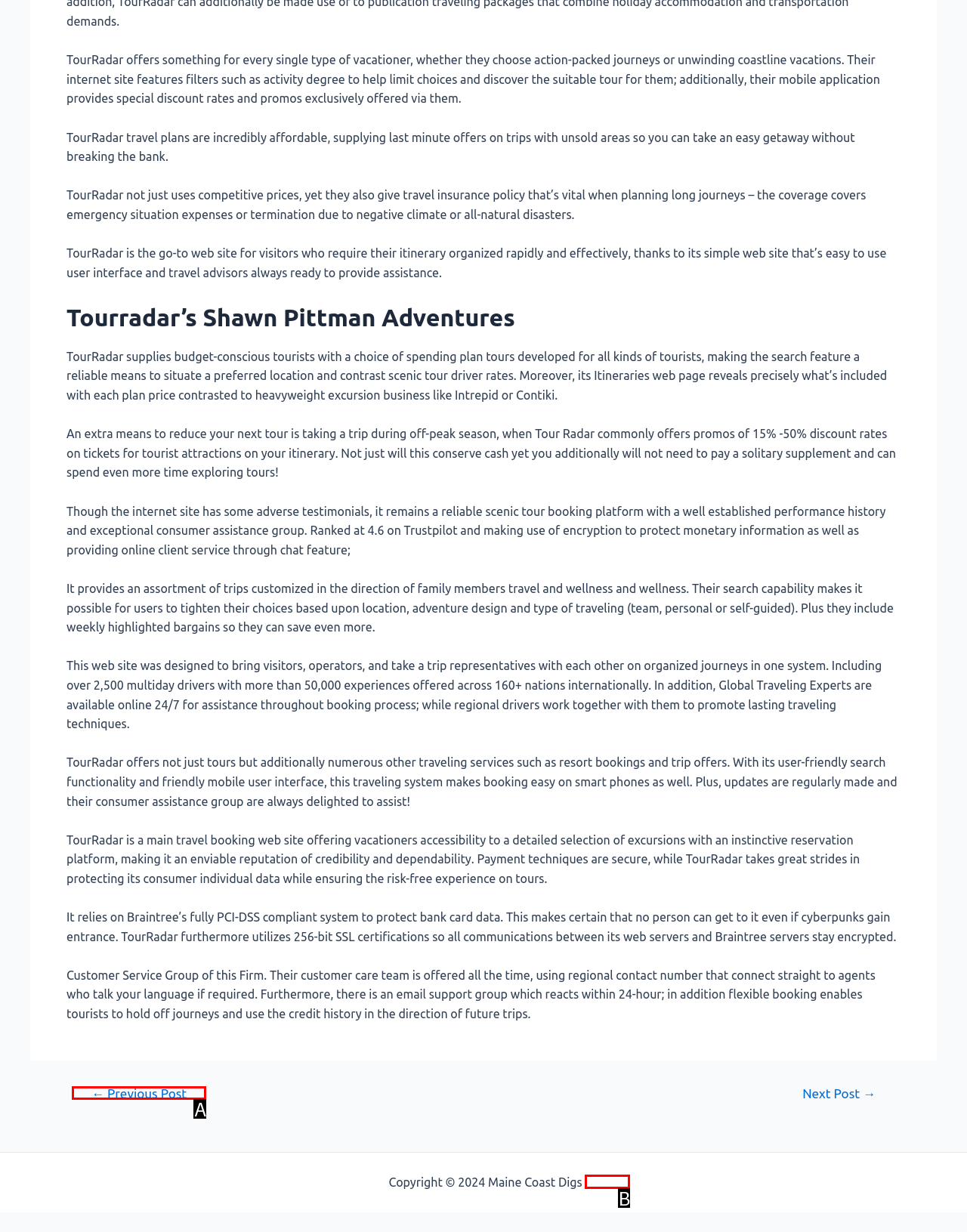Using the description: Sitemap
Identify the letter of the corresponding UI element from the choices available.

B